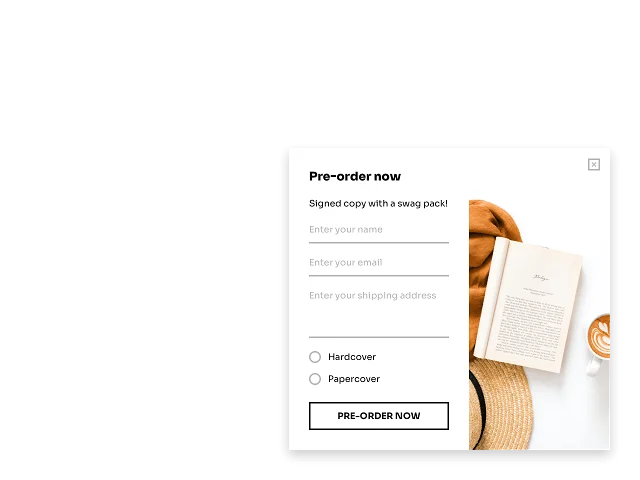Offer a detailed account of the various components present in the image.

The image features a pre-order form designed to capture user information for a signed copy of a book, along with a swag pack. The form prominently displays the heading "Pre-order now," inviting users to provide their details. Below this, there are fields labeled "Enter your name," "Enter your email," and "Enter your shipping address," suggesting a straightforward process for submission. Users can choose between two formats for the book: "Hardcover" or "Paperback," indicated by radio buttons. The action button at the bottom reads "PRE-ORDER NOW," encouraging immediate engagement. Aesthetic elements, including a cozy setting with a hat and a cup of coffee, enhance the inviting atmosphere, making it a compelling call to action for potential customers.